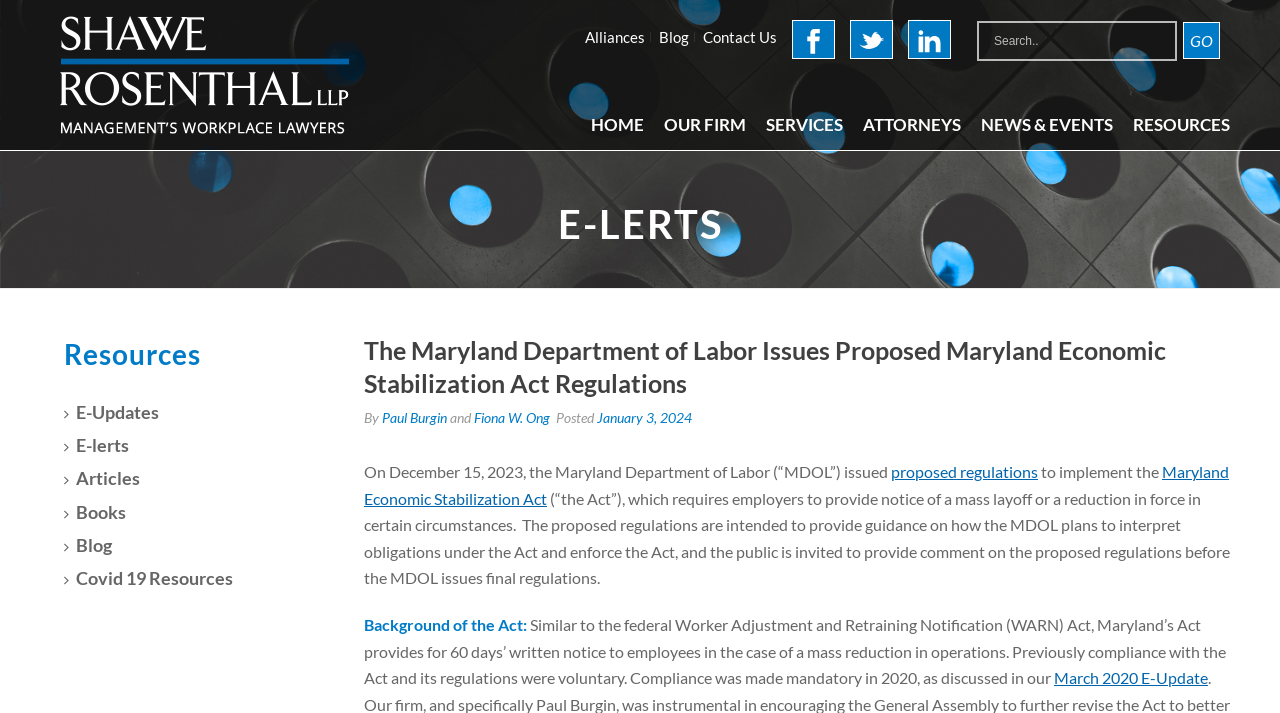Provide a brief response using a word or short phrase to this question:
What is the purpose of the proposed regulations?

To provide guidance on the Maryland Economic Stabilization Act